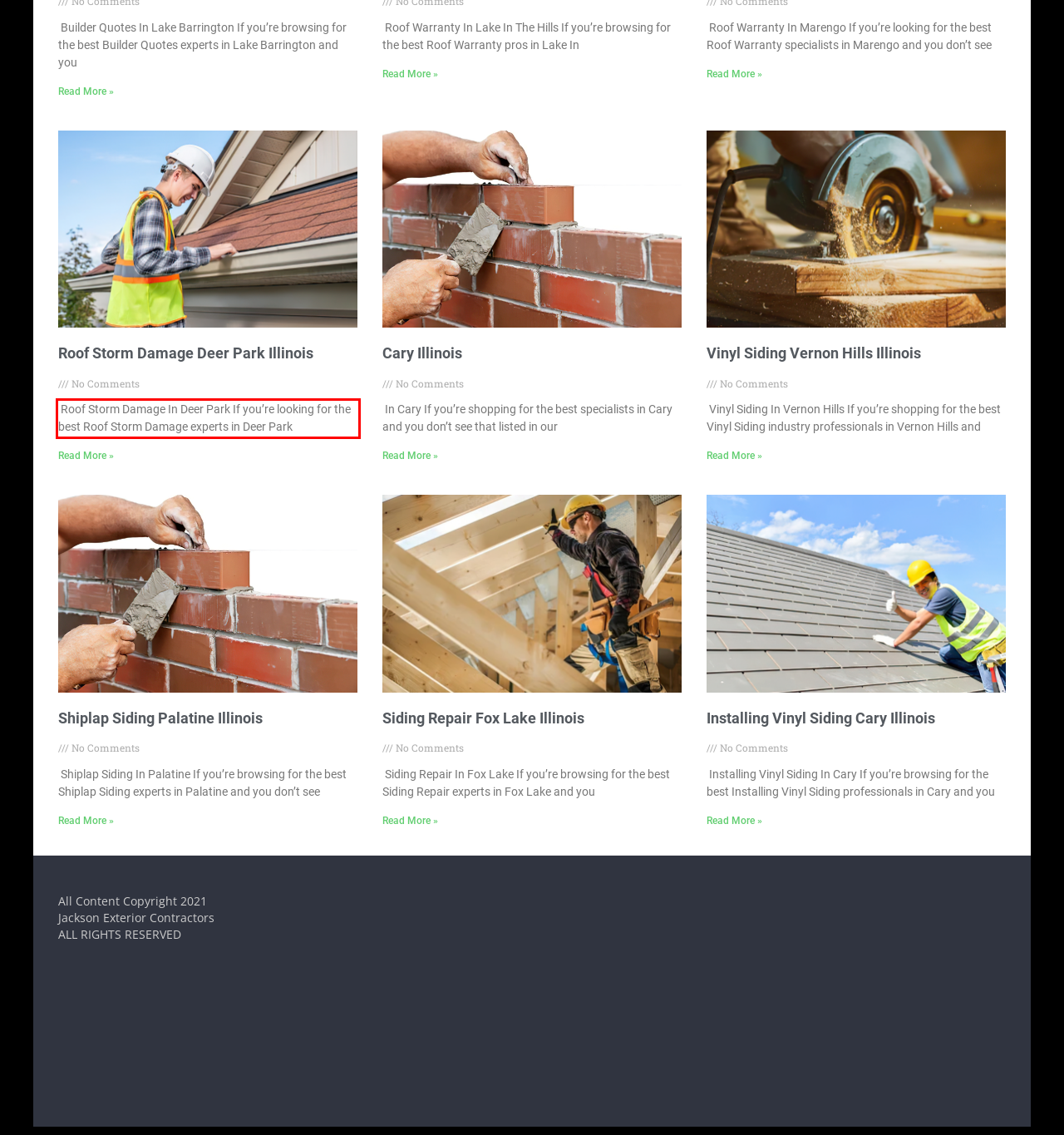Using the provided screenshot of a webpage, recognize and generate the text found within the red rectangle bounding box.

﻿ Roof Storm Damage In Deer Park If you’re looking for the best Roof Storm Damage experts in Deer Park